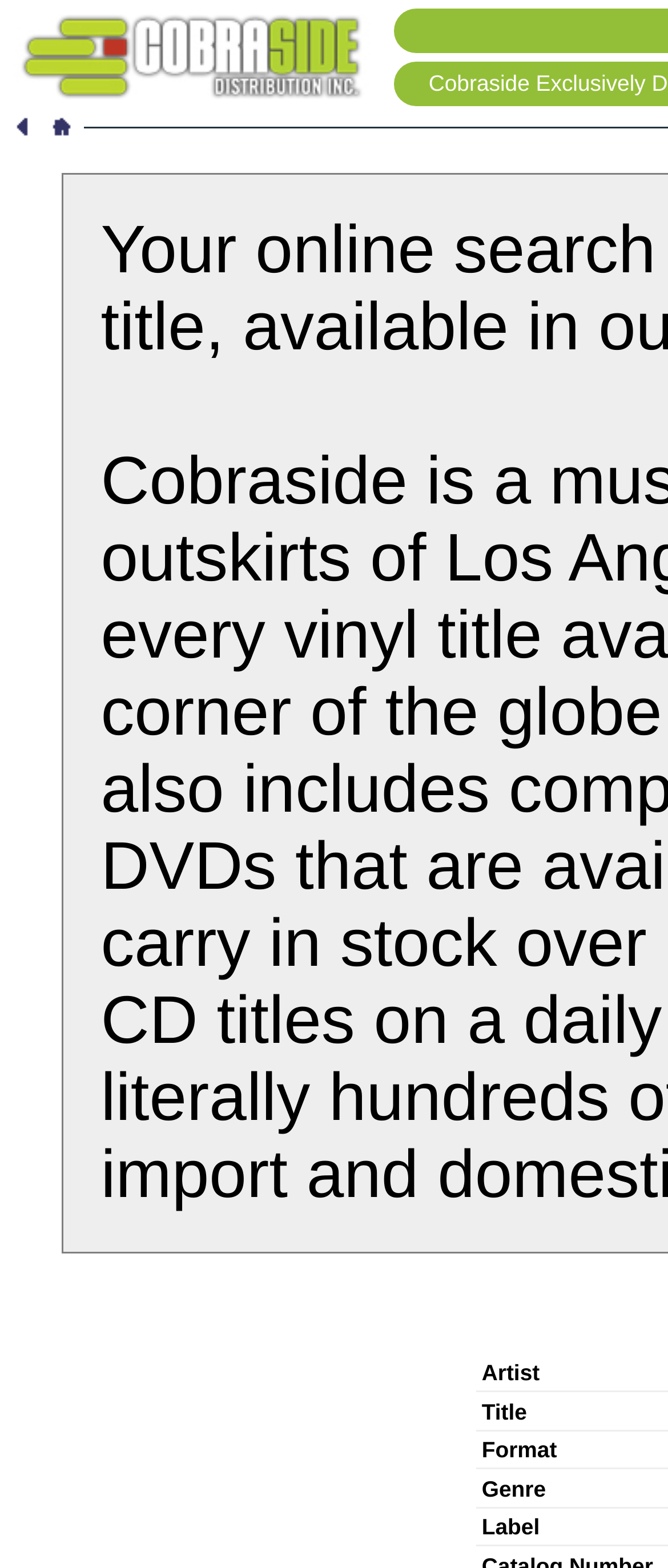What is the label of the vinyl single?
Using the image provided, answer with just one word or phrase.

NORTON